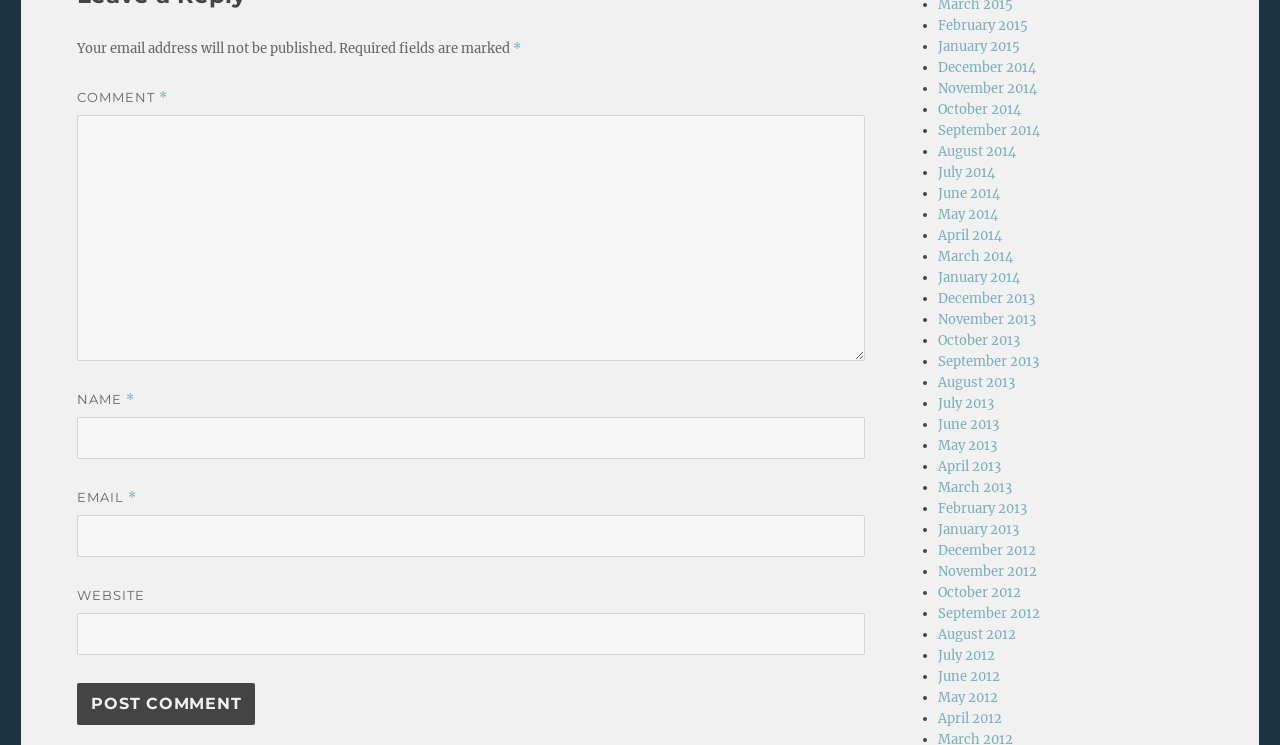Could you specify the bounding box coordinates for the clickable section to complete the following instruction: "Click the Post Comment button"?

[0.06, 0.917, 0.199, 0.973]